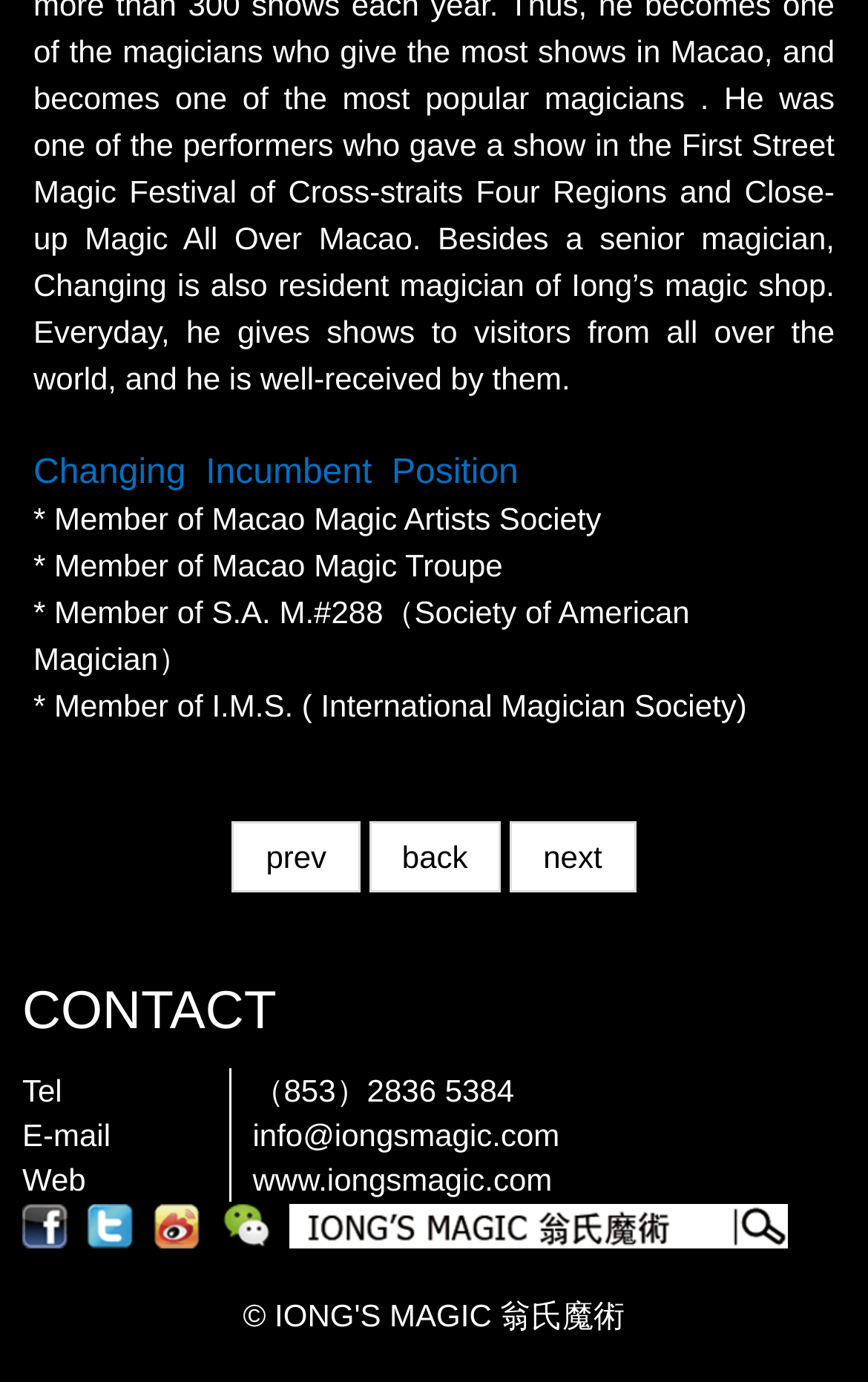What is the contact email?
Provide a concise answer using a single word or phrase based on the image.

info@iongsmagic.com